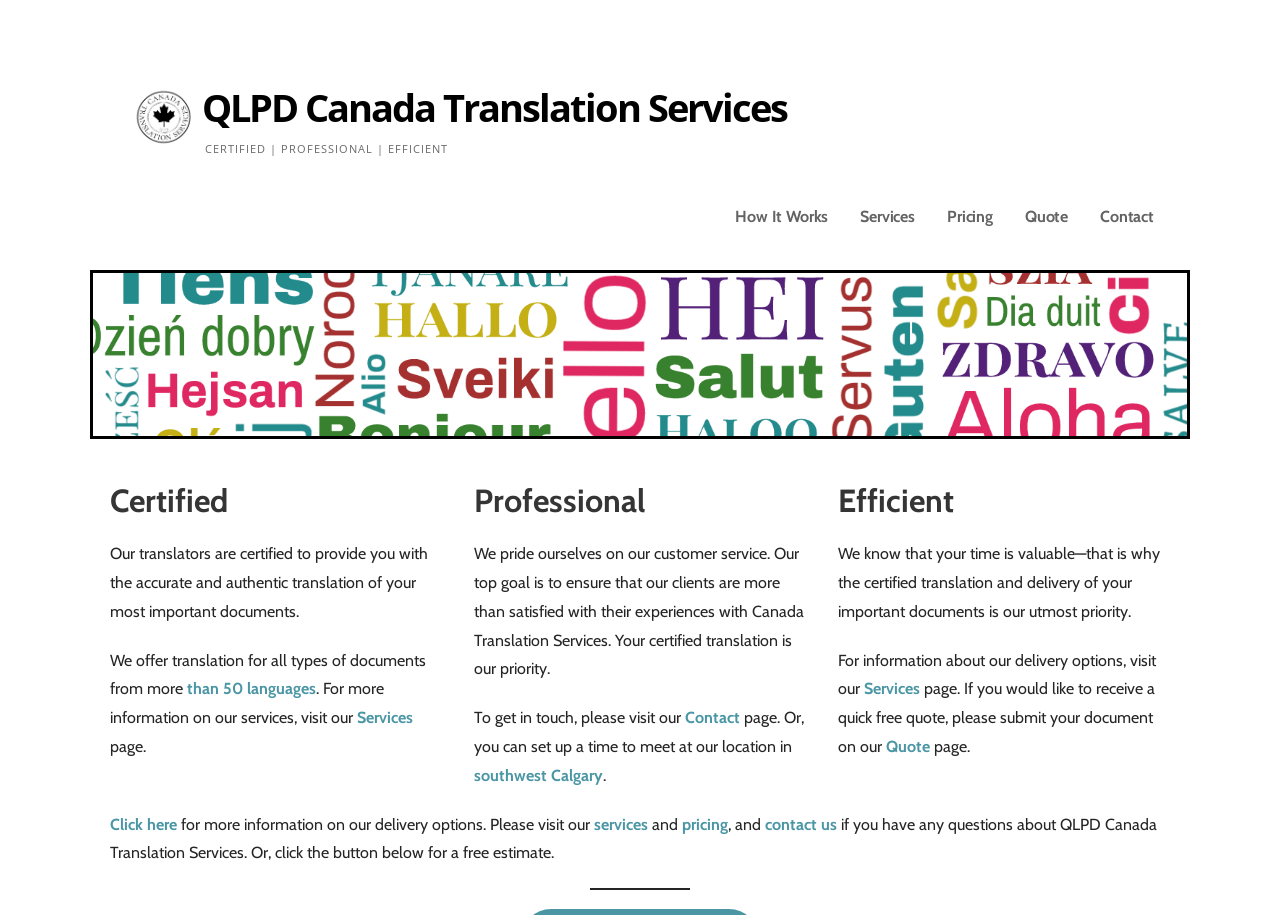Determine the coordinates of the bounding box that should be clicked to complete the instruction: "Learn more about certified translation". The coordinates should be represented by four float numbers between 0 and 1: [left, top, right, bottom].

[0.143, 0.742, 0.247, 0.763]